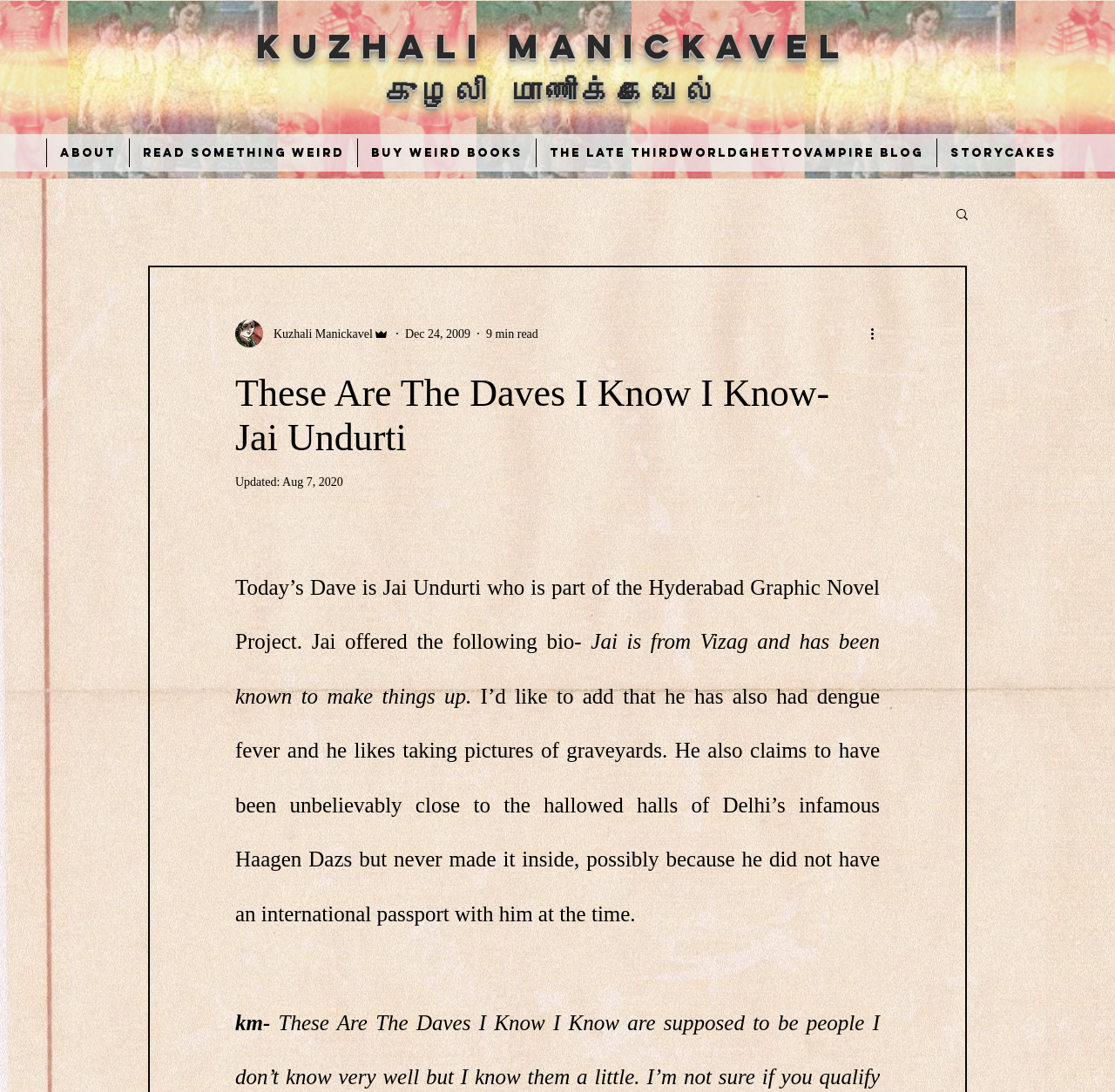Answer the question in one word or a short phrase:
What is the estimated reading time of the article?

9 min